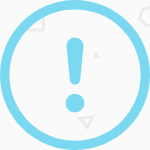Respond with a single word or phrase to the following question: What is the primary color of the backdrop?

White